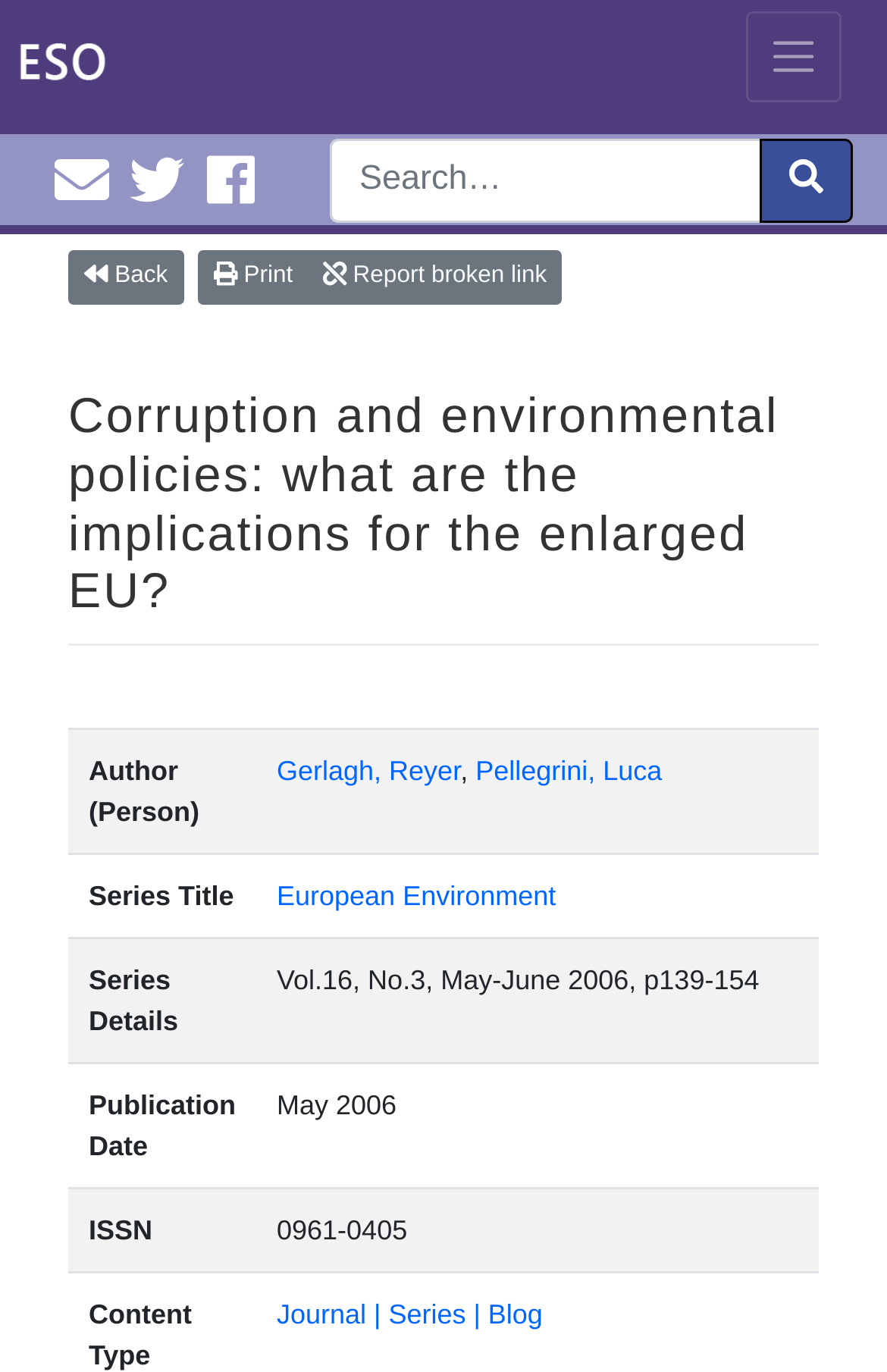Provide the bounding box coordinates of the area you need to click to execute the following instruction: "request for inspection".

None